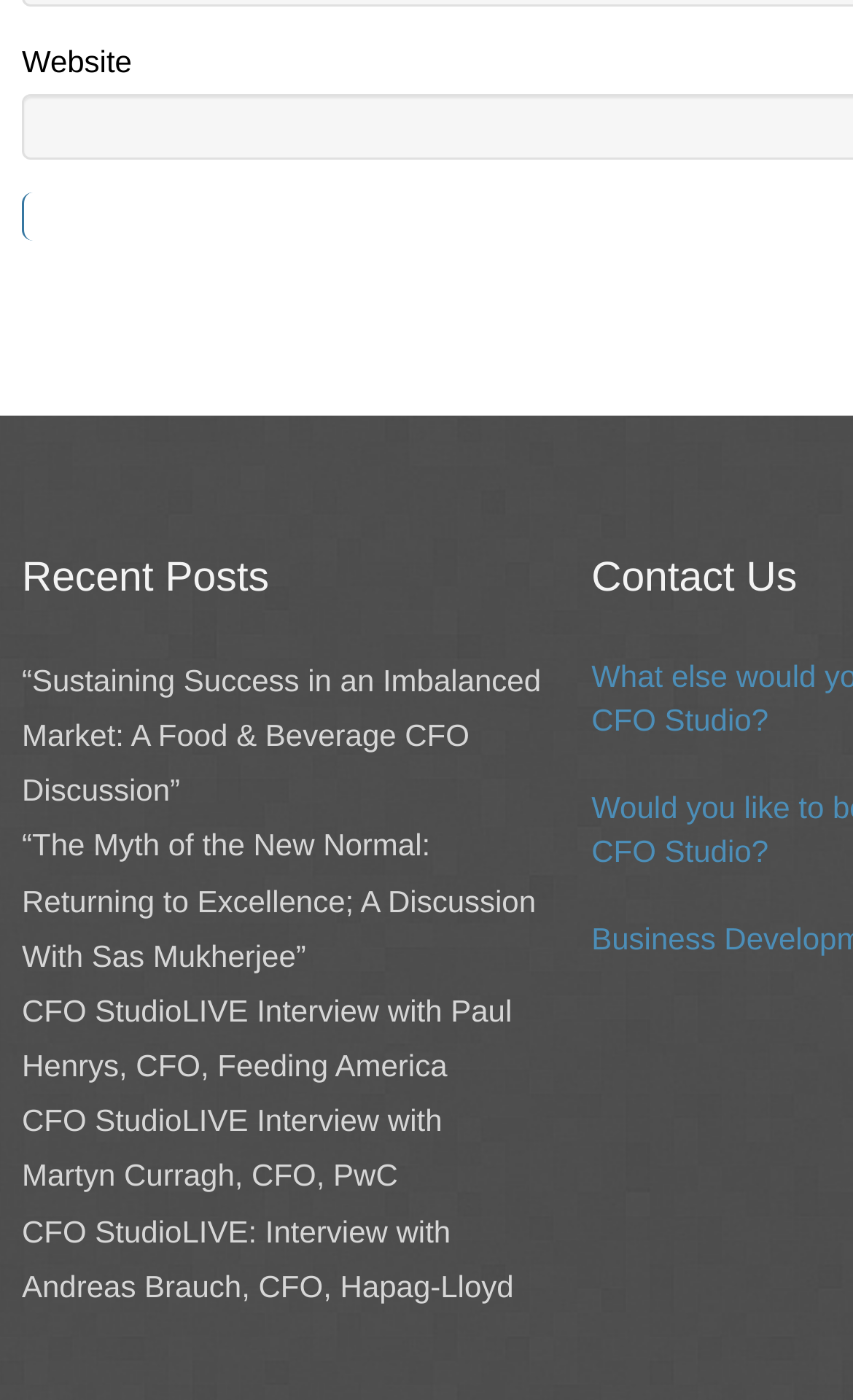Give a one-word or phrase response to the following question: What type of content is on this webpage?

Interviews and discussions